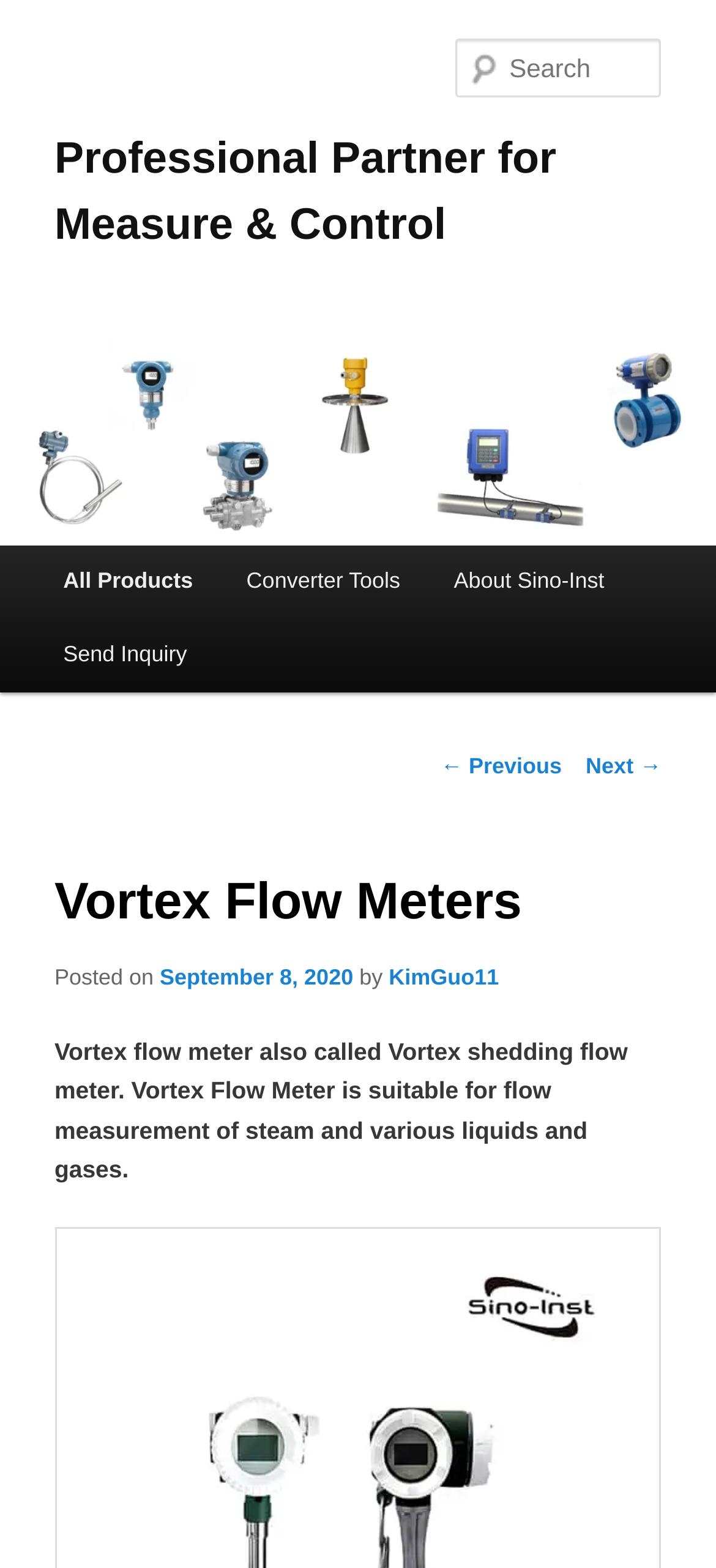Determine which piece of text is the heading of the webpage and provide it.

Professional Partner for Measure & Control